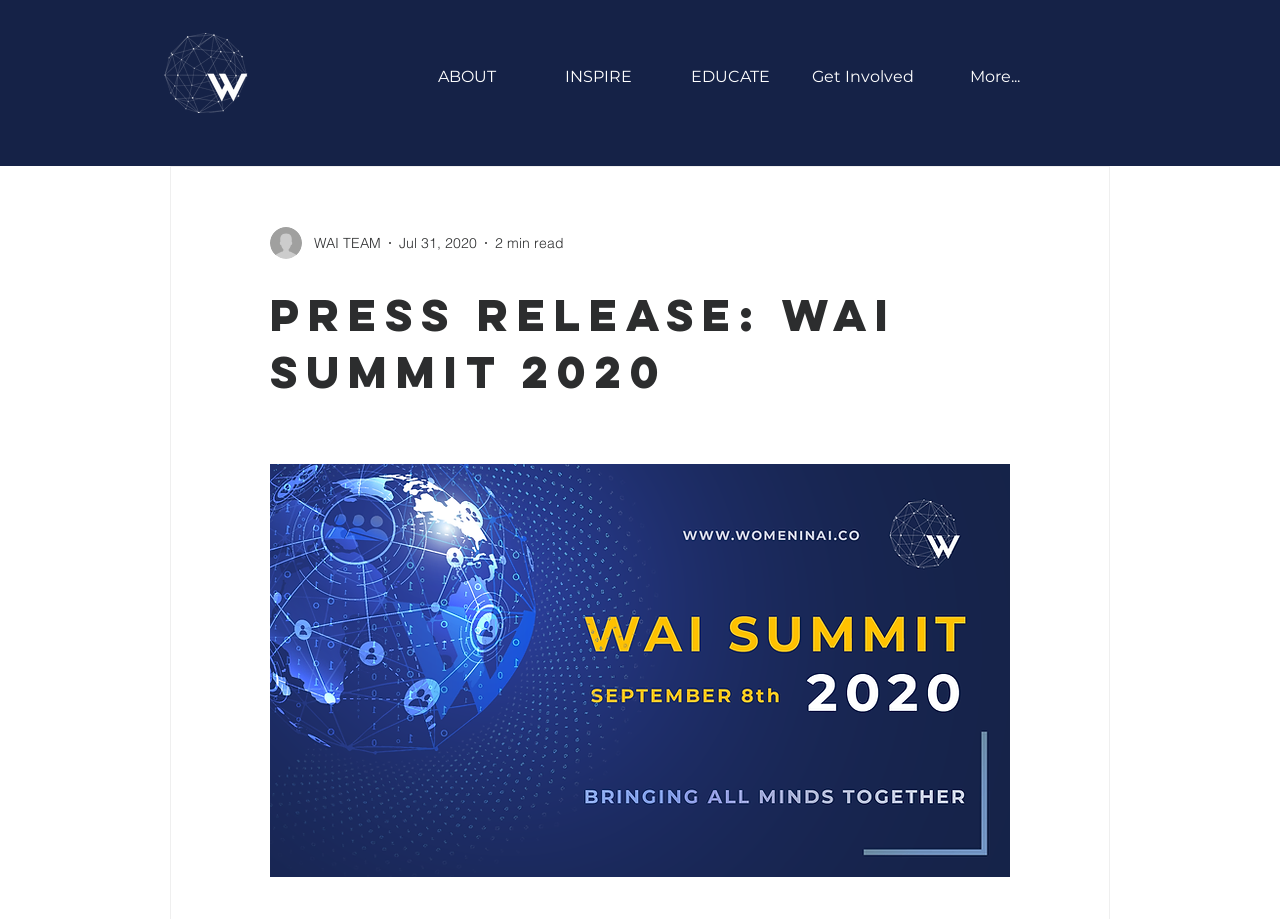Find the bounding box coordinates for the HTML element described in this sentence: "MEET OUR COMMUNITY". Provide the coordinates as four float numbers between 0 and 1, in the format [left, top, right, bottom].

[0.407, 0.105, 0.561, 0.126]